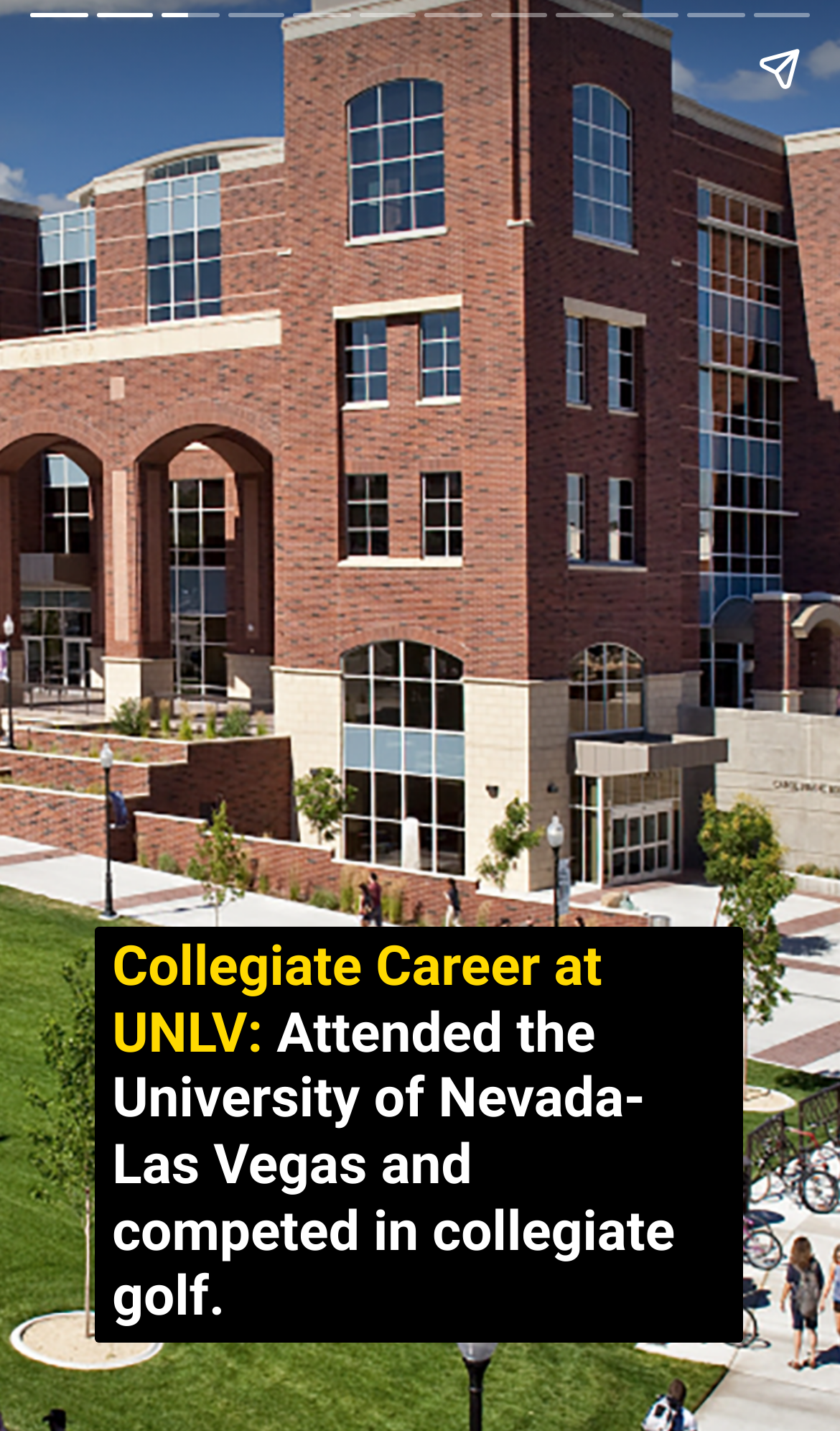Specify the bounding box coordinates (top-left x, top-left y, bottom-right x, bottom-right y) of the UI element in the screenshot that matches this description: aria-label="Next page"

[0.923, 0.113, 1.0, 0.887]